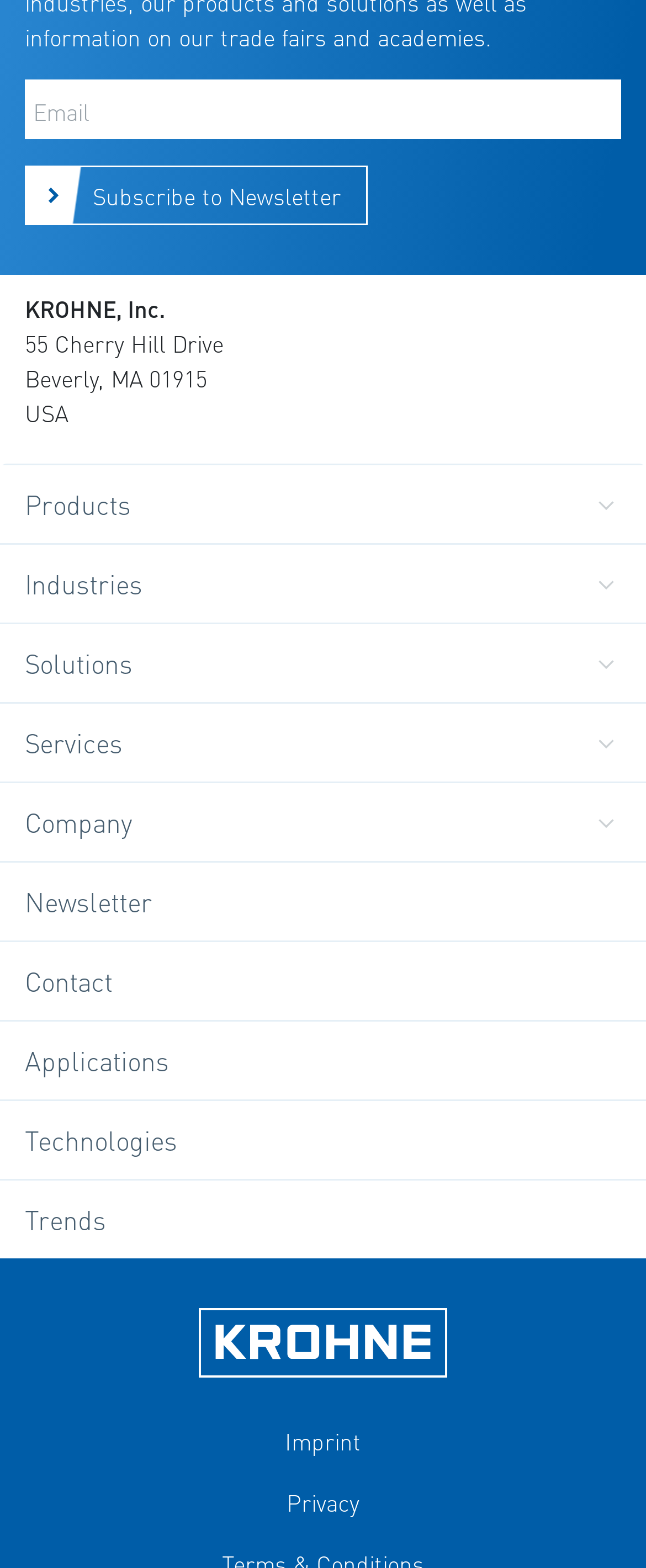How many main navigation buttons are there?
Please give a detailed and thorough answer to the question, covering all relevant points.

There are five main navigation buttons, namely 'Products', 'Industries', 'Solutions', 'Services', and 'Company', which can be found at the top of the webpage, each with an accompanying image.